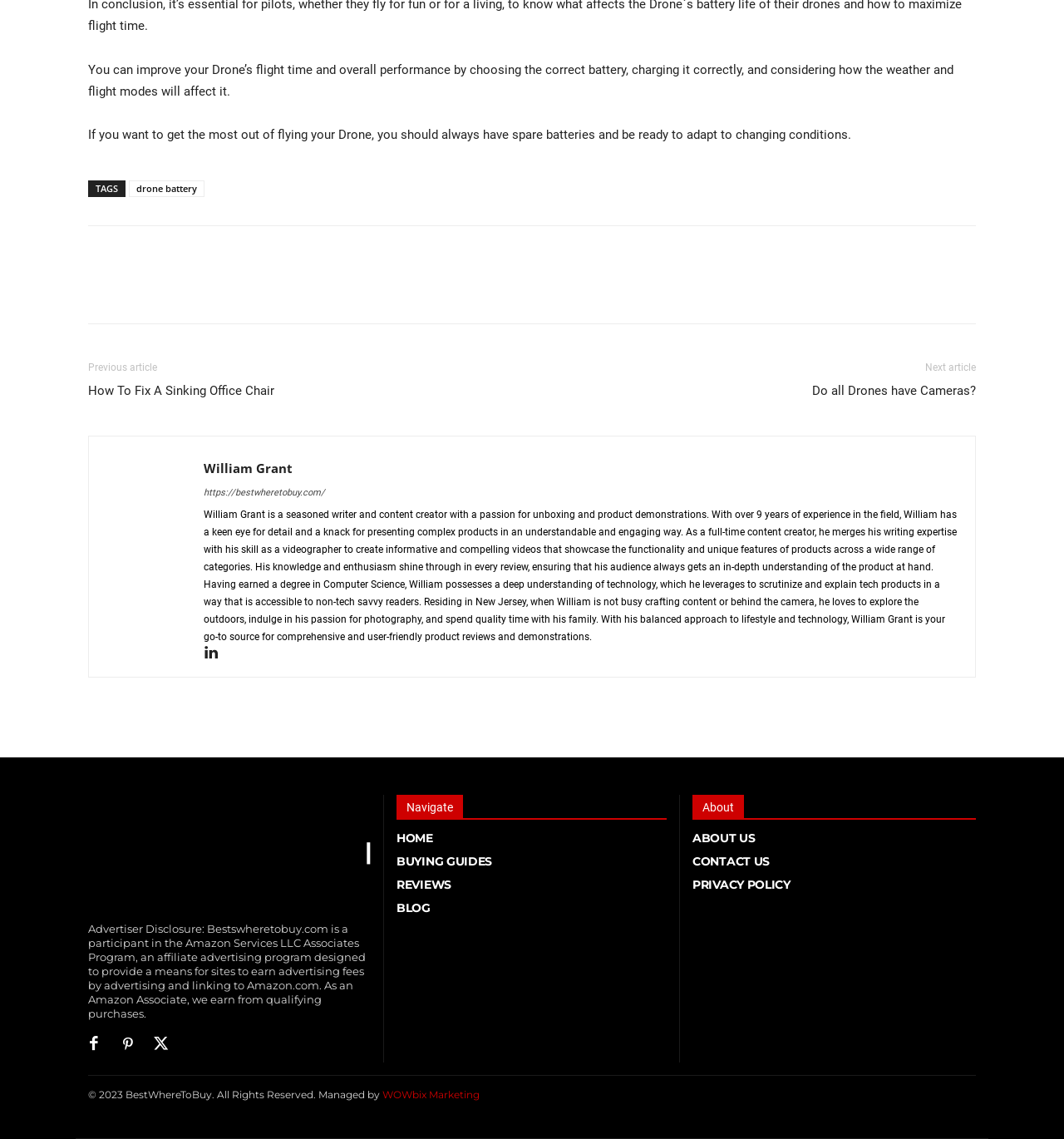What is the website's policy on affiliate marketing?
Provide an in-depth and detailed explanation in response to the question.

The website has an advertiser disclosure statement at the bottom of the webpage, which mentions that it is a participant in the Amazon Services LLC Associates Program, an affiliate advertising program designed to provide a means for sites to earn advertising fees by advertising and linking to Amazon.com.